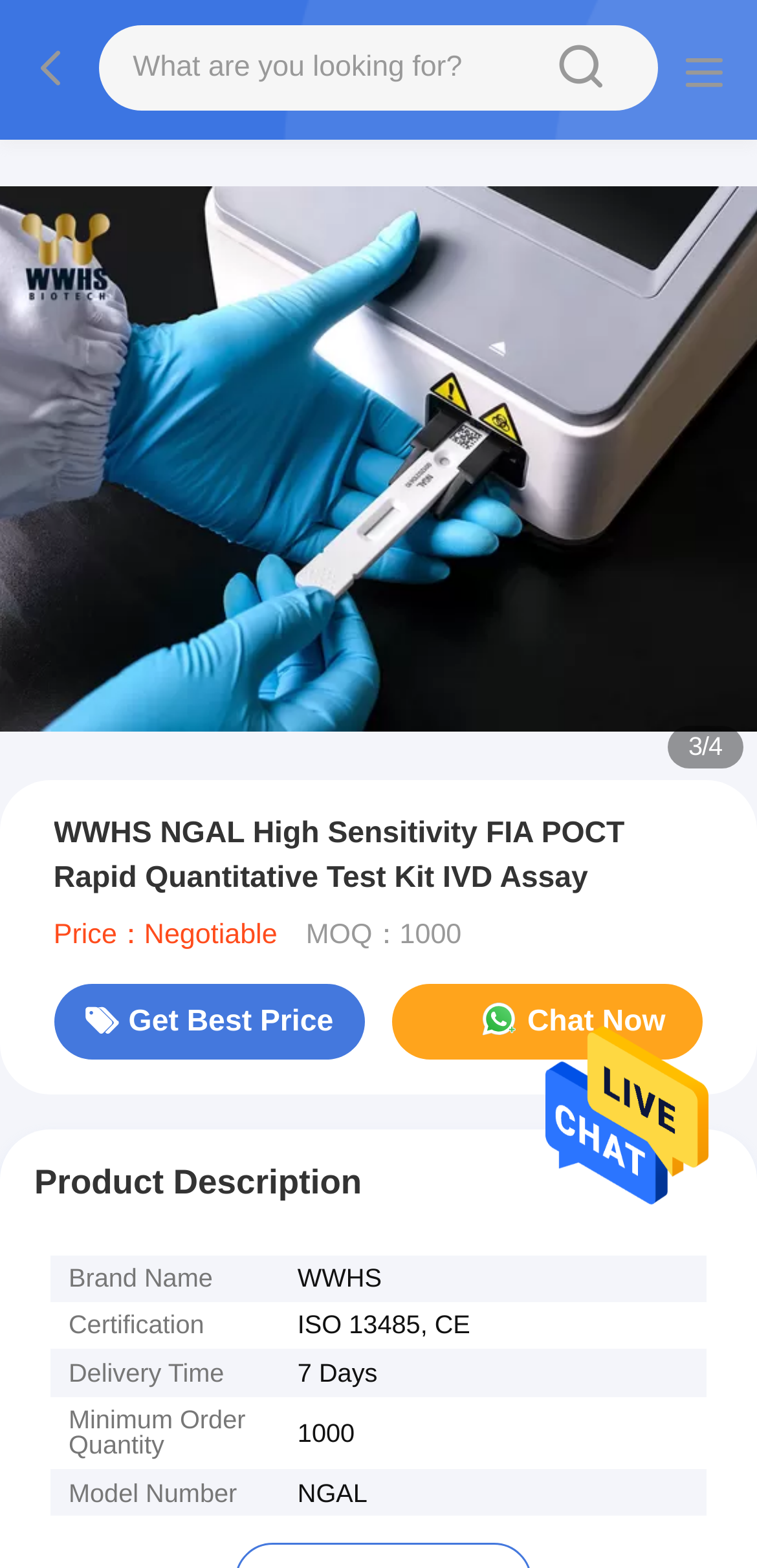Identify the bounding box for the described UI element. Provide the coordinates in (top-left x, top-left y, bottom-right x, bottom-right y) format with values ranging from 0 to 1: parent_node: sousou text

[0.034, 0.016, 0.13, 0.073]